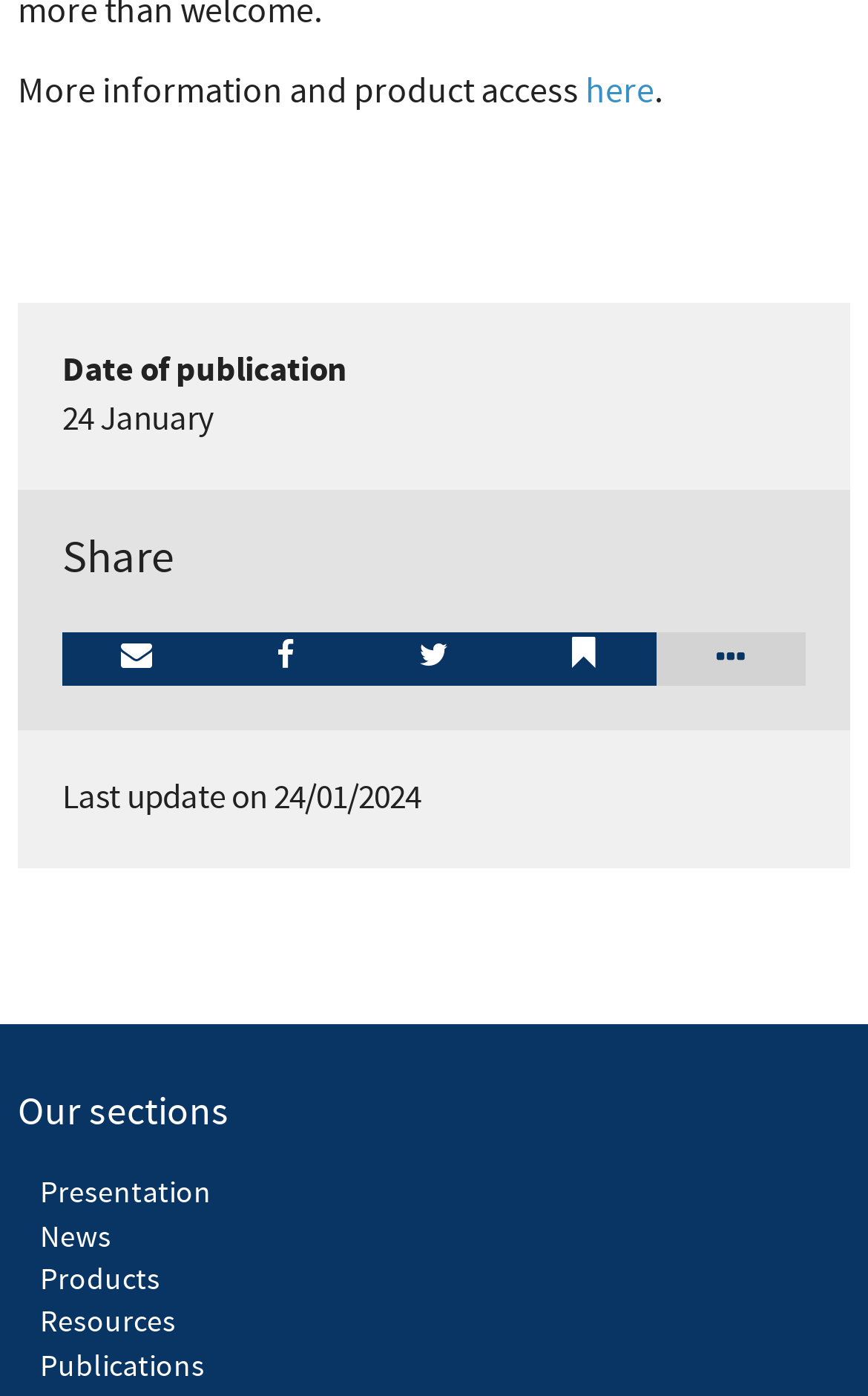How many sections are available in 'Our sections'?
Based on the image, give a concise answer in the form of a single word or short phrase.

5